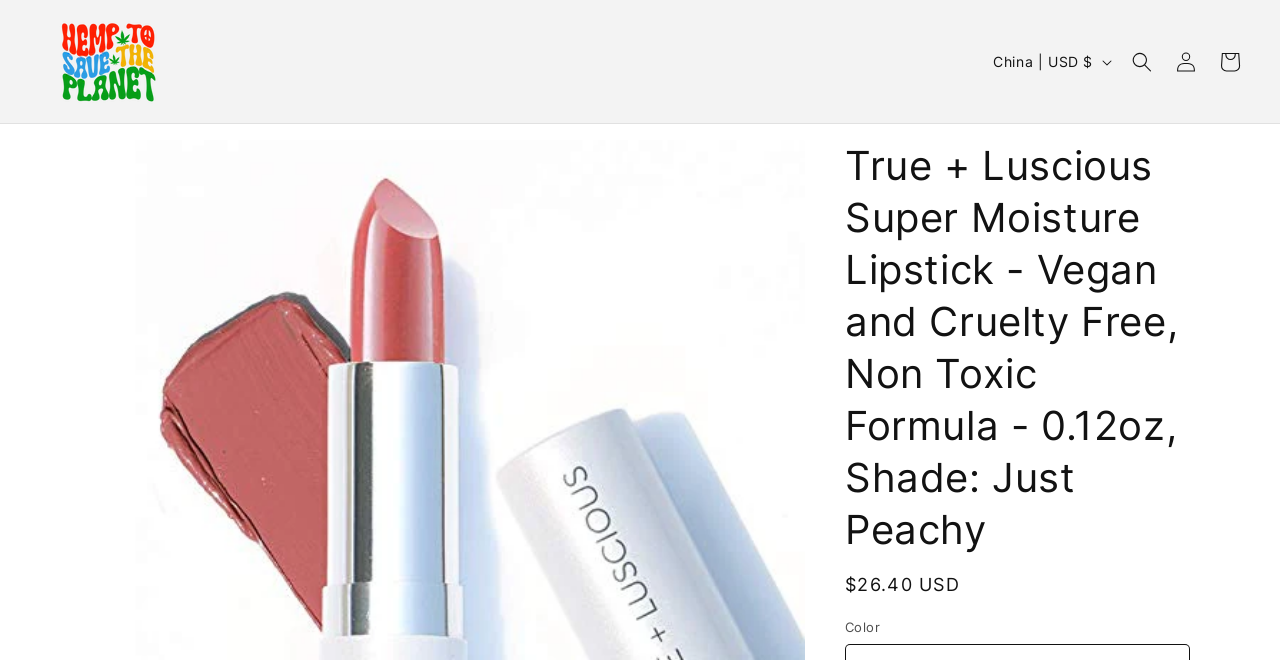Respond to the question with just a single word or phrase: 
What is the shade of the lipstick?

Just Peachy